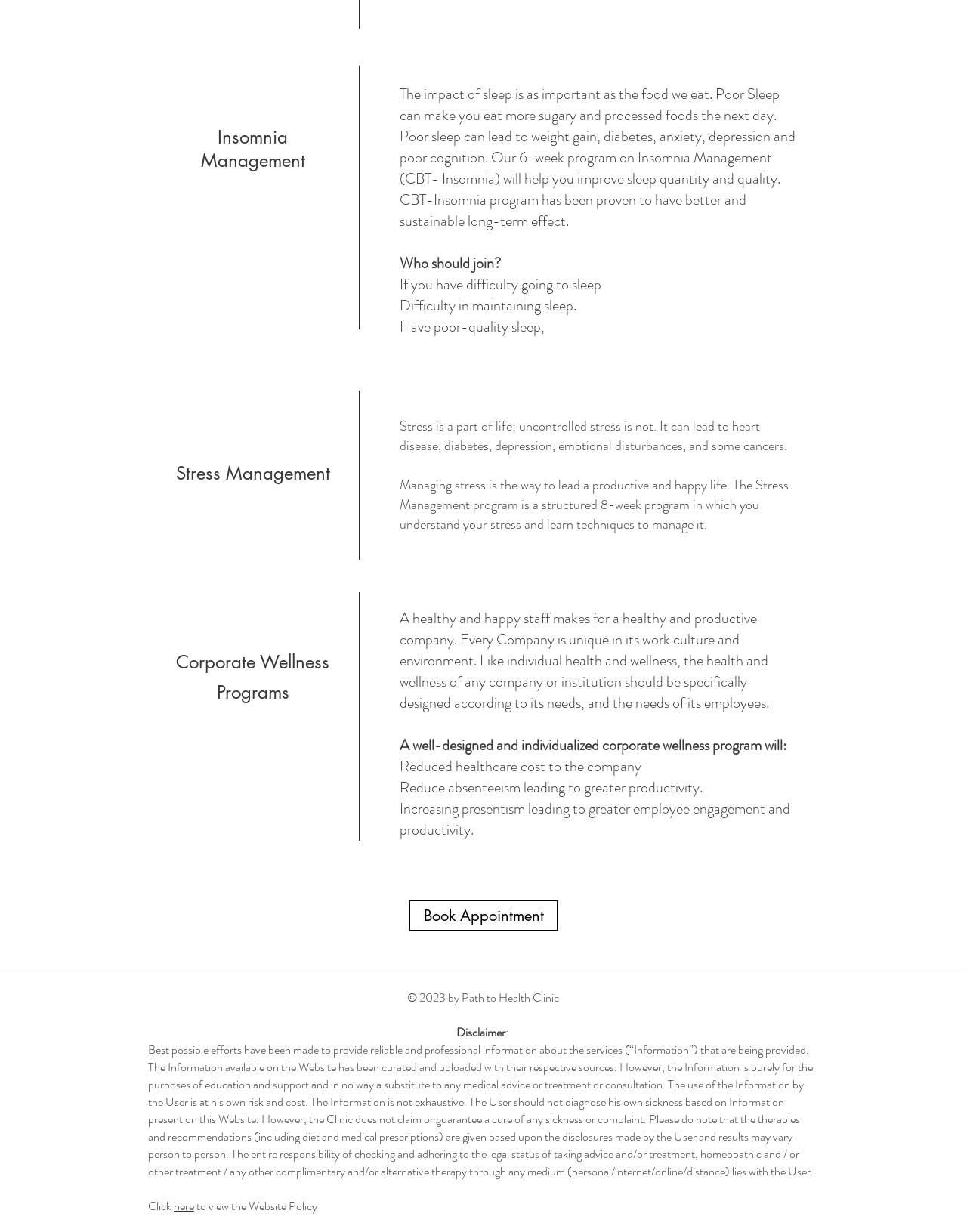Using the element description: "name="EMAIL" placeholder="Email Address"", determine the bounding box coordinates. The coordinates should be in the format [left, top, right, bottom], with values between 0 and 1.

None